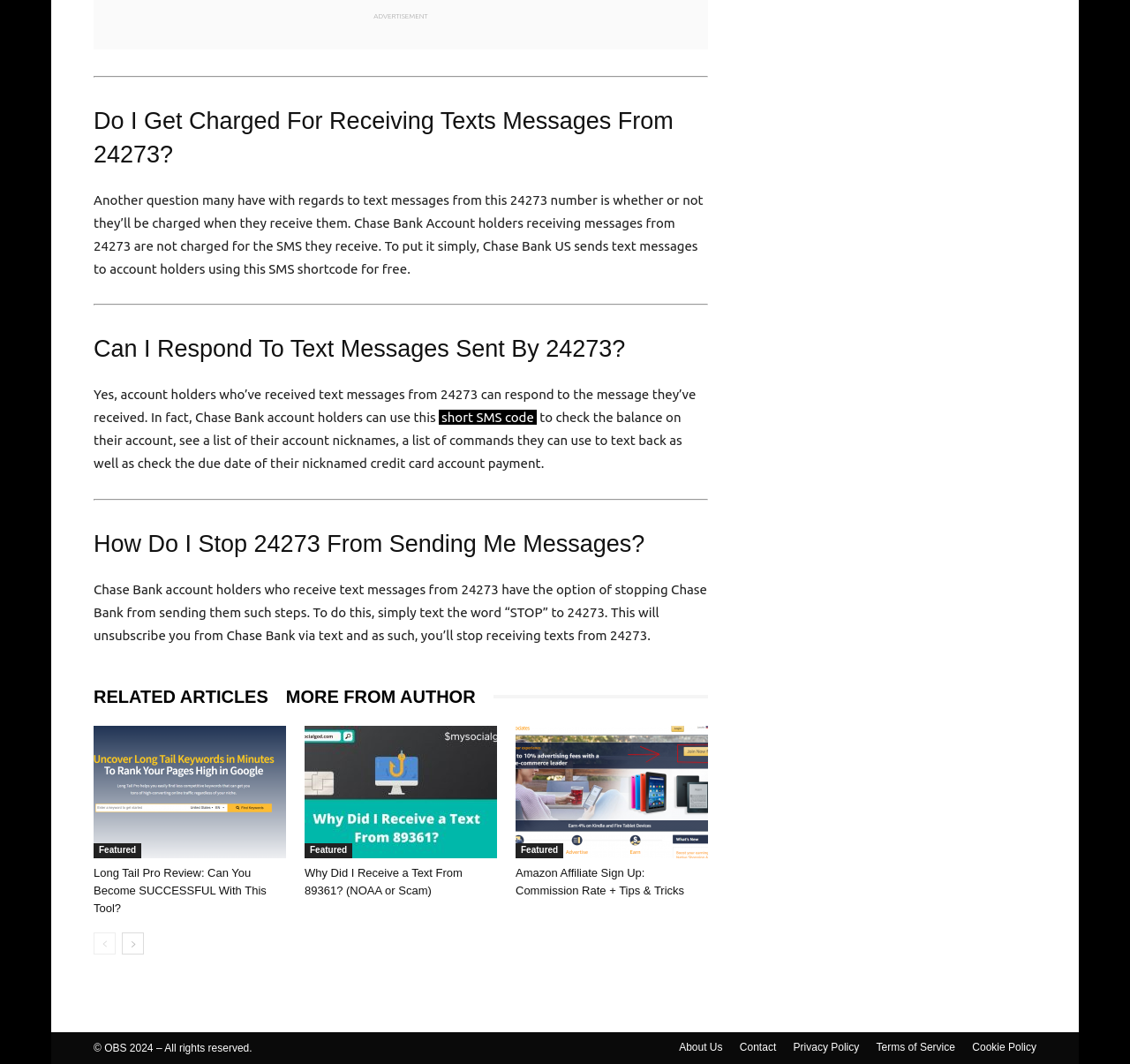Identify the bounding box coordinates for the region of the element that should be clicked to carry out the instruction: "Check 'Amazon Affiliate Sign Up: Commission Rate + Tips & Tricks'". The bounding box coordinates should be four float numbers between 0 and 1, i.e., [left, top, right, bottom].

[0.456, 0.814, 0.606, 0.843]